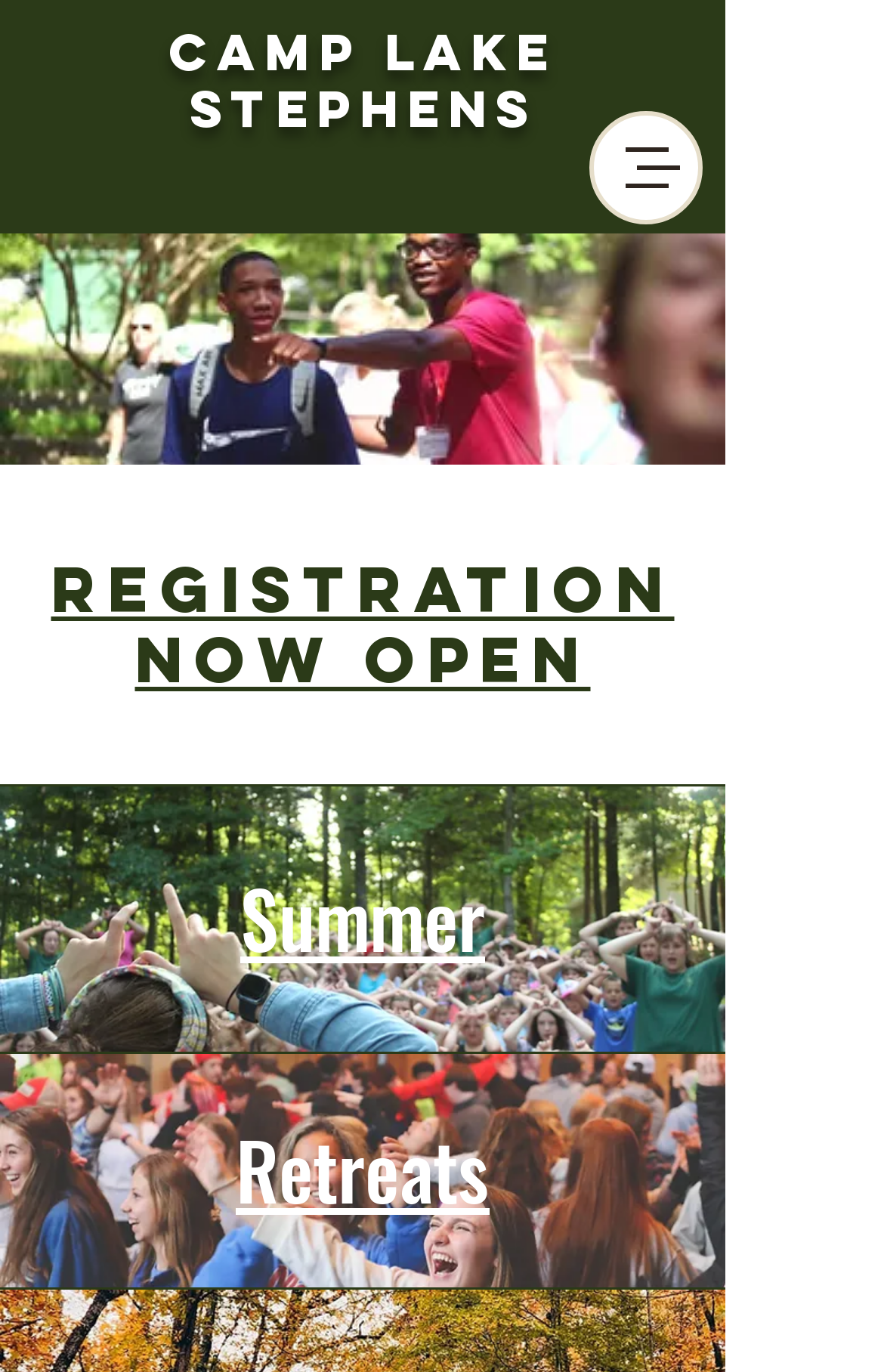Based on the element description: "Retreats", identify the bounding box coordinates for this UI element. The coordinates must be four float numbers between 0 and 1, listed as [left, top, right, bottom].

[0.267, 0.809, 0.554, 0.893]